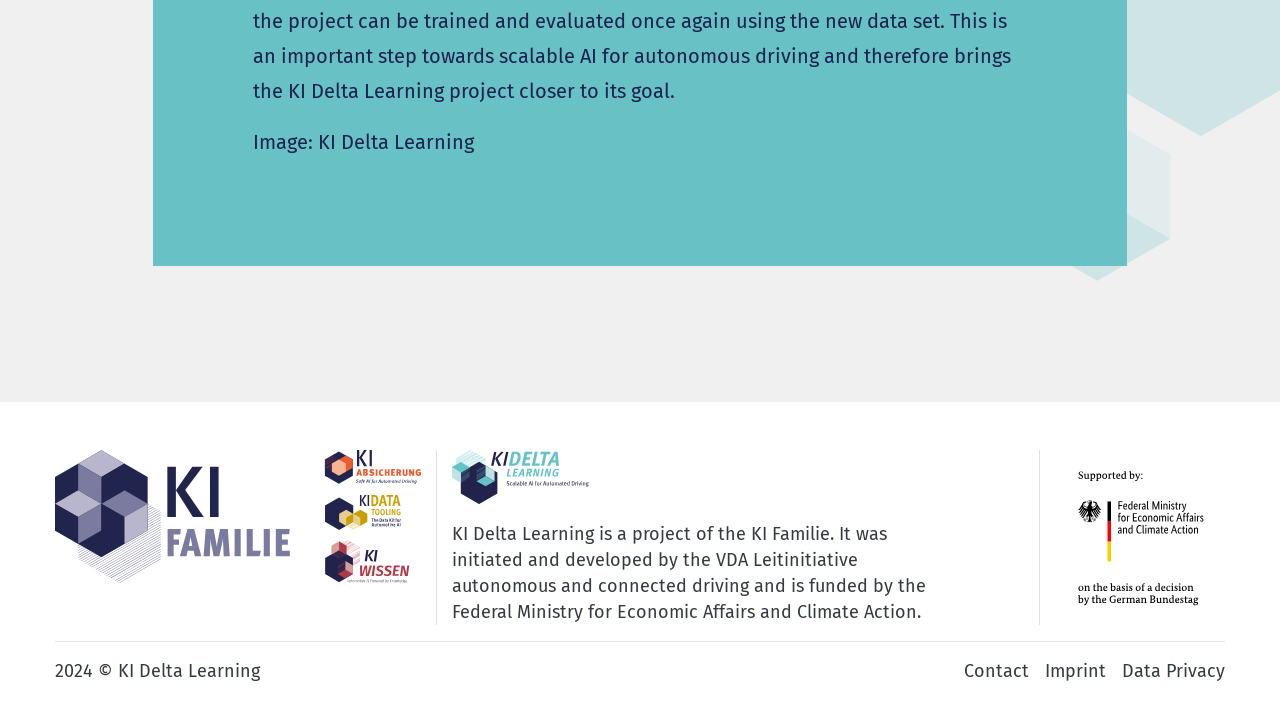What is the copyright year of the webpage?
Based on the screenshot, answer the question with a single word or phrase.

2024